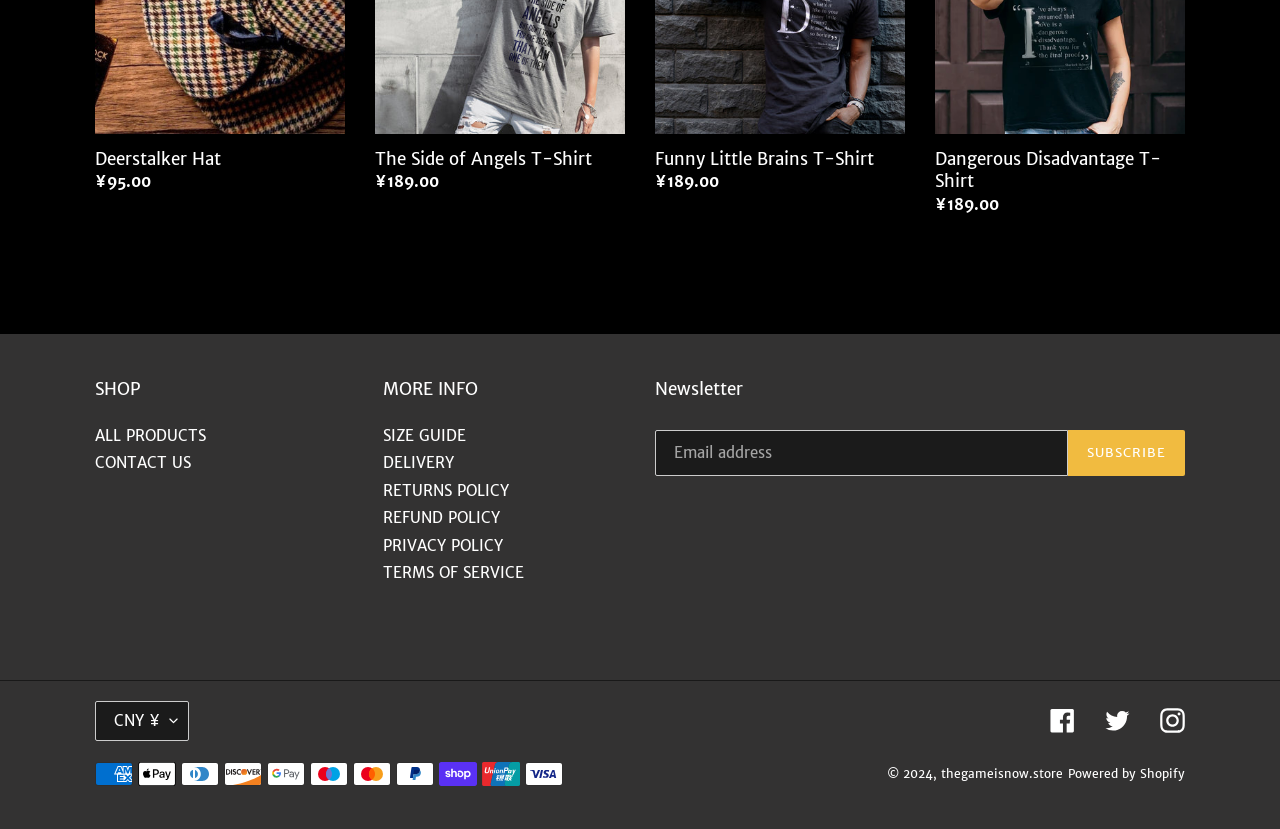Identify the bounding box coordinates of the clickable section necessary to follow the following instruction: "Select CNY ¥ as the currency". The coordinates should be presented as four float numbers from 0 to 1, i.e., [left, top, right, bottom].

[0.074, 0.845, 0.148, 0.893]